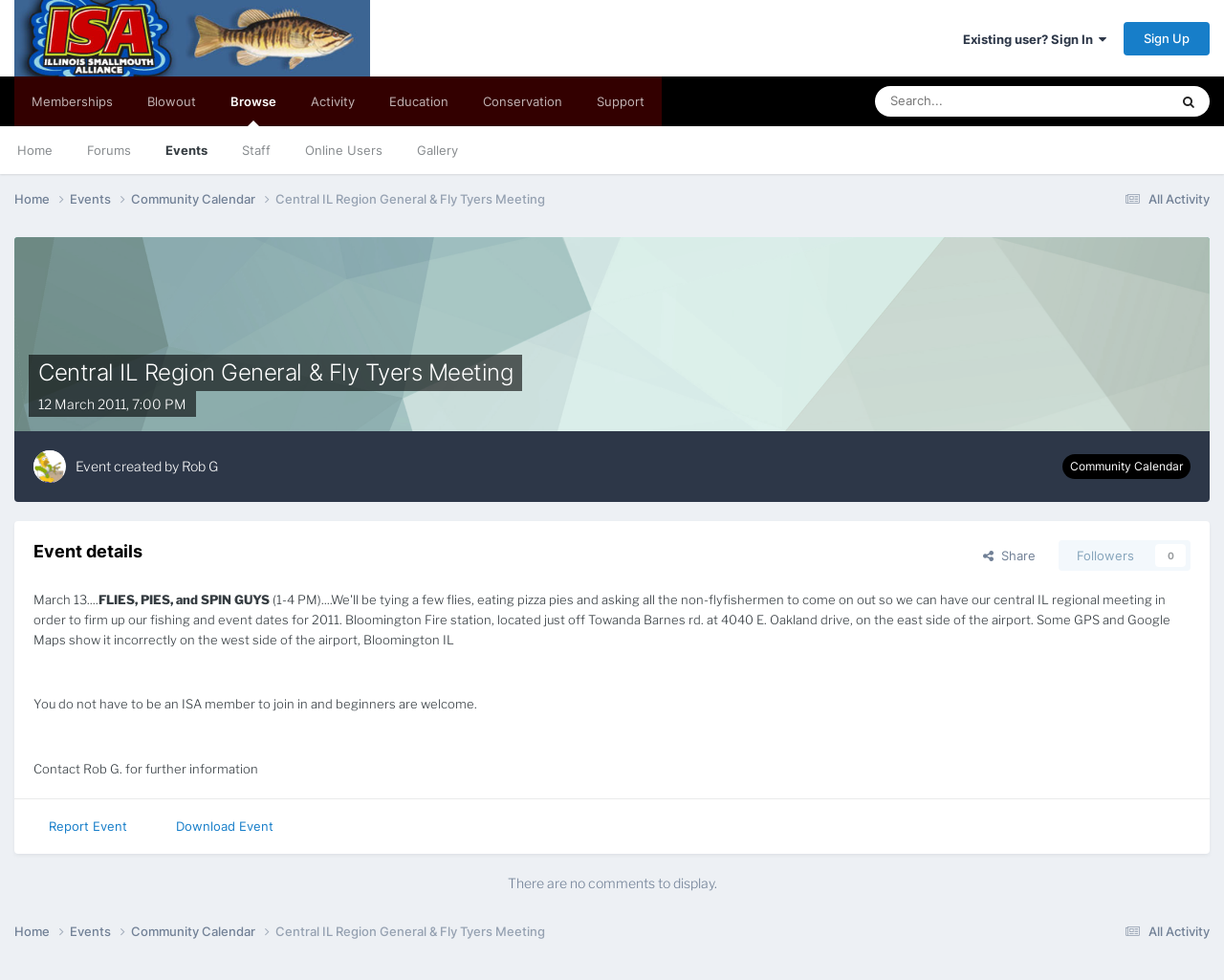Who created this event?
Observe the image and answer the question with a one-word or short phrase response.

Rob G